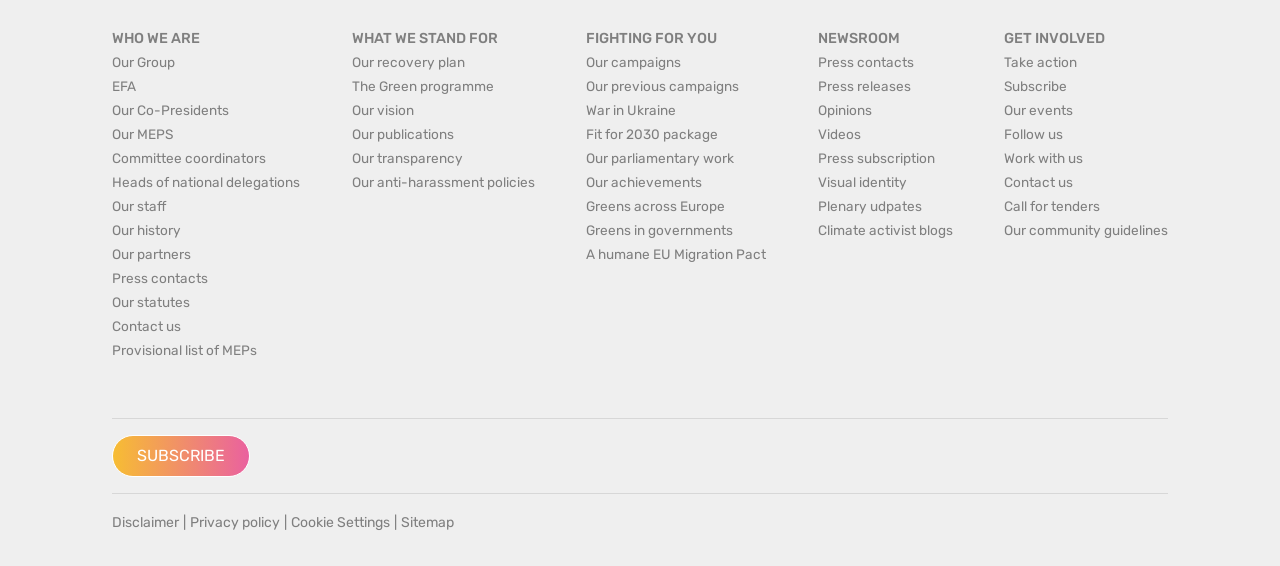Based on the element description "Super Mario Bros", predict the bounding box coordinates of the UI element.

None